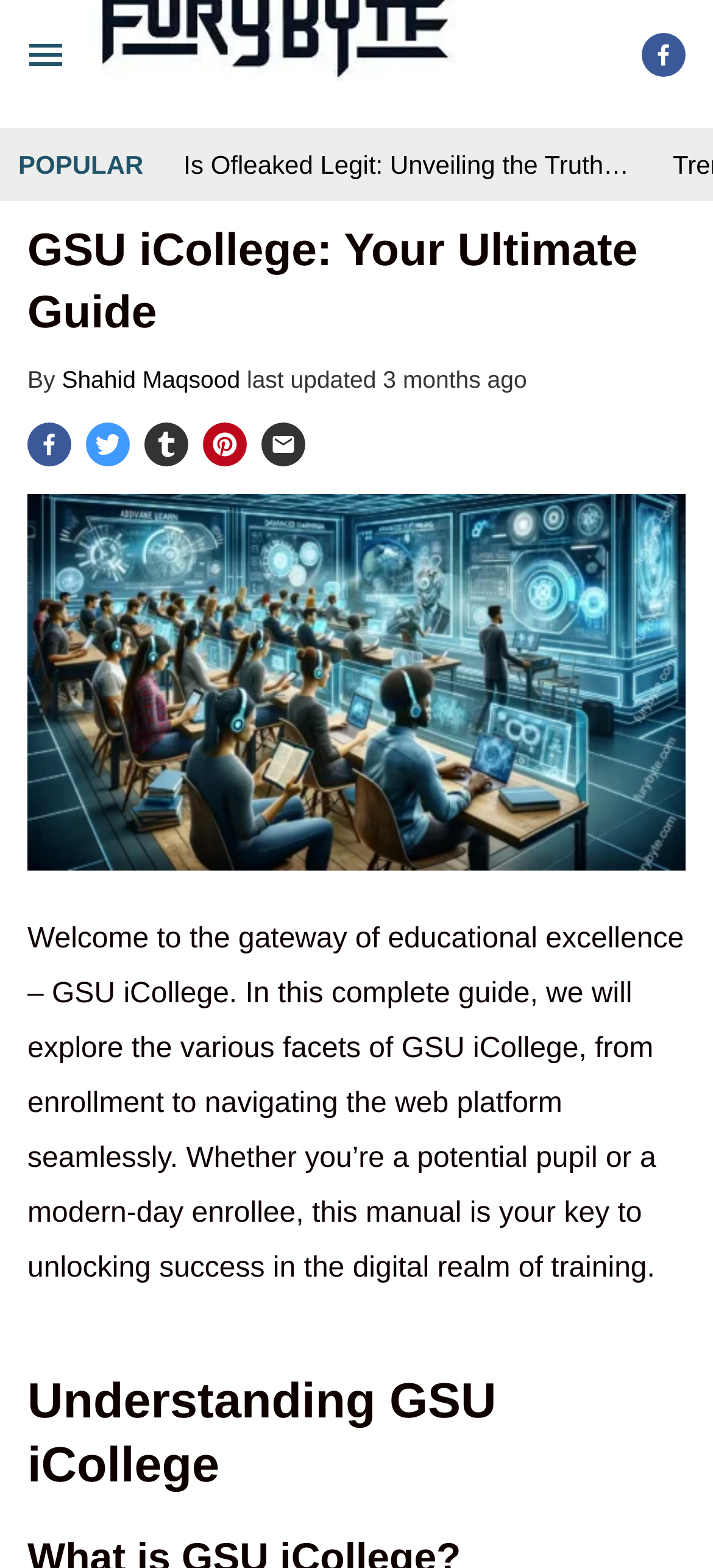Please extract the primary headline from the webpage.

GSU iCollege: Your Ultimate Guide